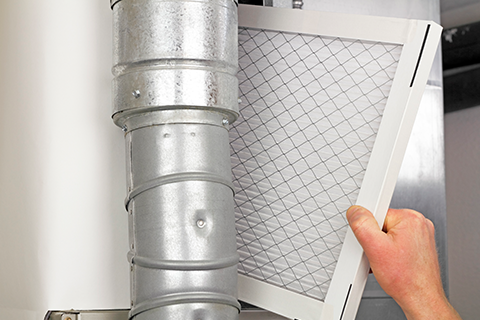Describe every detail you can see in the image.

The image depicts a close-up of a person’s hand adjusting a MERV 13 air filter within a metal duct system. The filter, designed with a diamond pattern, is being carefully inserted into the duct, which appears to be part of a heating, ventilation, and air conditioning (HVAC) setup. This process highlights the importance of regular maintenance and replacement of air filters to ensure optimal air quality and efficient system performance. MERV 13 filters are particularly effective at capturing a wide range of airborne particles, enhancing indoor air quality by trapping contaminants such as dust, pollen, and pet dander, thereby contributing to a healthier living environment.